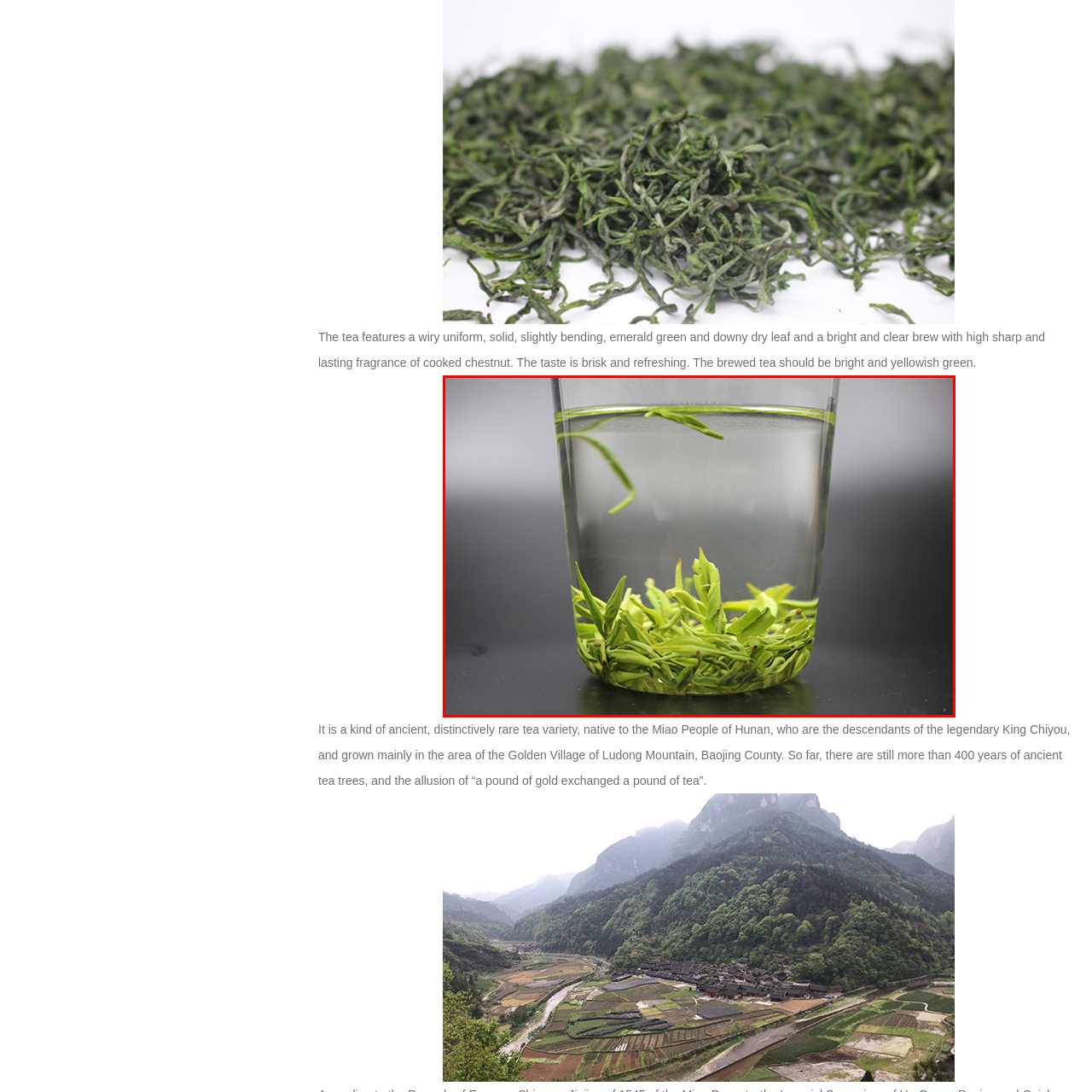Describe meticulously the scene encapsulated by the red boundary in the image.

The image showcases a clear glass tumbler filled with water and vibrant green tea leaves, illustrating the steeping process of Hunan Xiaoxiang tea. The leaves, characterized by their wiry uniformity and slightly bending shape, rest at the bottom of the glass, showcasing their downy texture and rich emerald color. The water above is bright and yellowish green, indicative of the tea's high quality, with a light fragrance reminiscent of cooked chestnut. This visual representation highlights the refreshing and brisk nature of the tea, emphasizing its unique heritage as a rare variety traditionally cultivated by the Miao People of Hunan, near the historical Golden Village of Ludong Mountain.